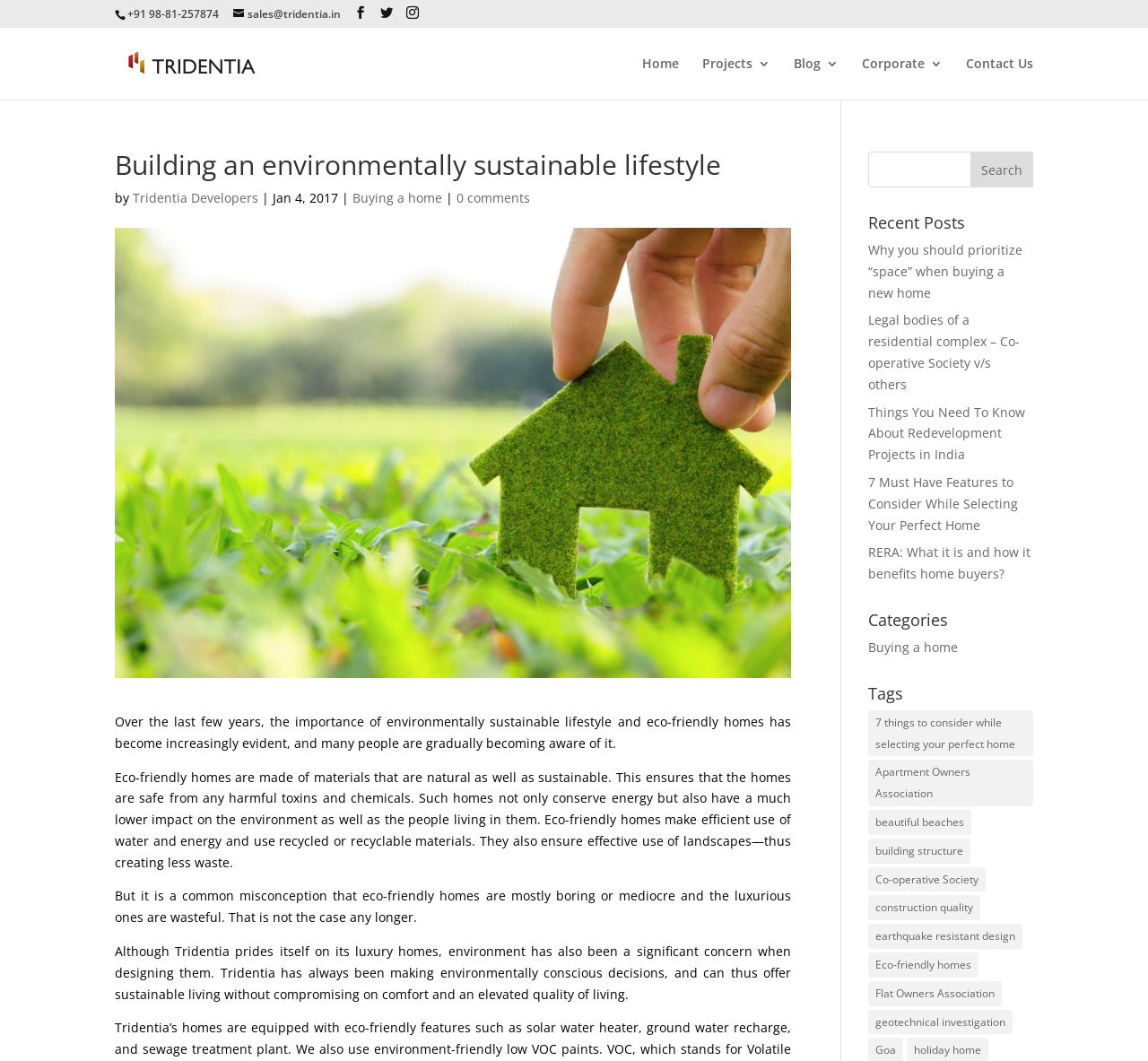Determine the bounding box coordinates of the clickable element to achieve the following action: 'Read the blog post 'Why you should prioritize “space” when buying a new home''. Provide the coordinates as four float values between 0 and 1, formatted as [left, top, right, bottom].

[0.756, 0.227, 0.891, 0.284]